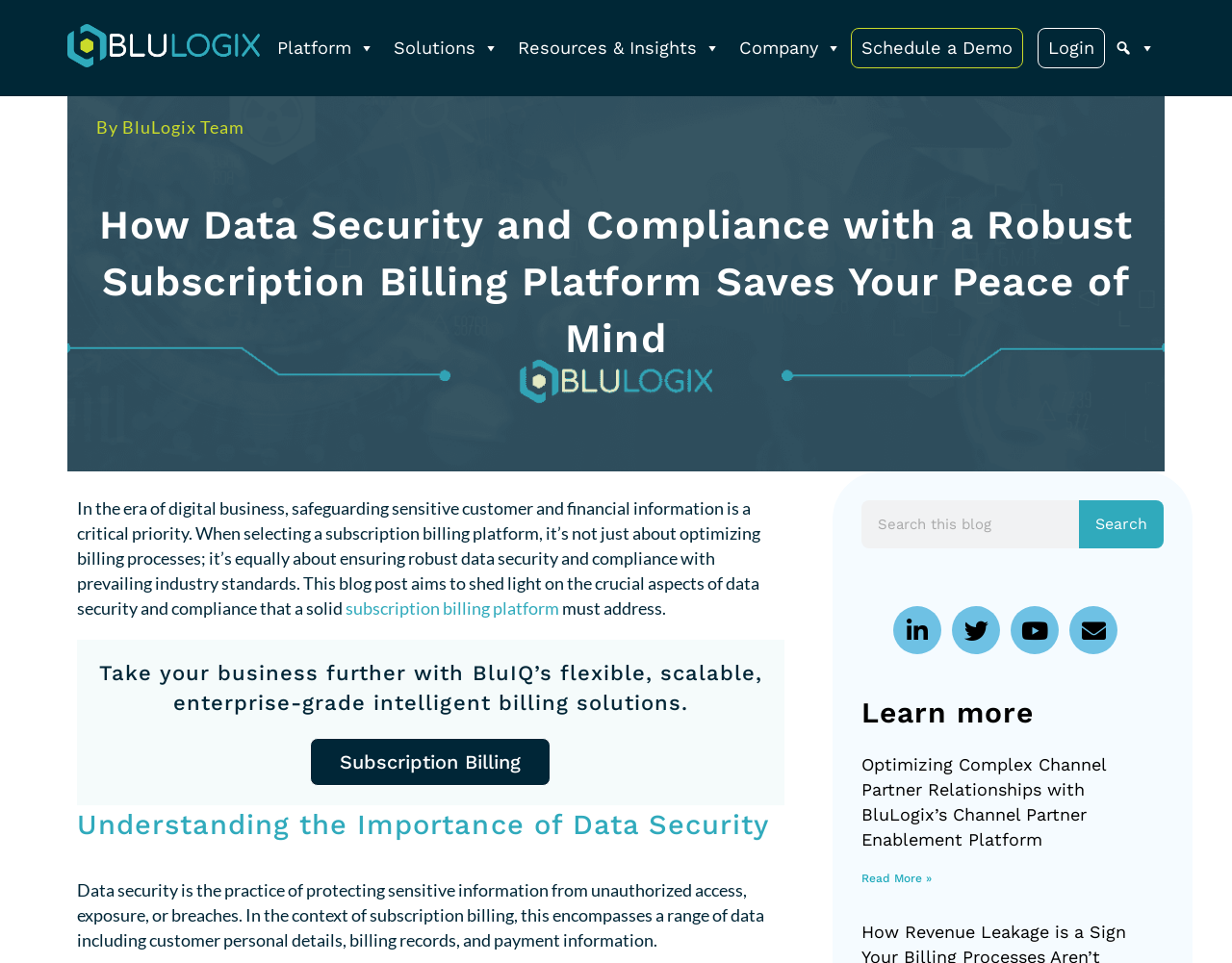Locate the bounding box coordinates of the area that needs to be clicked to fulfill the following instruction: "Read more about 'Optimizing Complex Channel Partner Relationships with BluLogix’s Channel Partner Enablement Platform'". The coordinates should be in the format of four float numbers between 0 and 1, namely [left, top, right, bottom].

[0.699, 0.905, 0.756, 0.919]